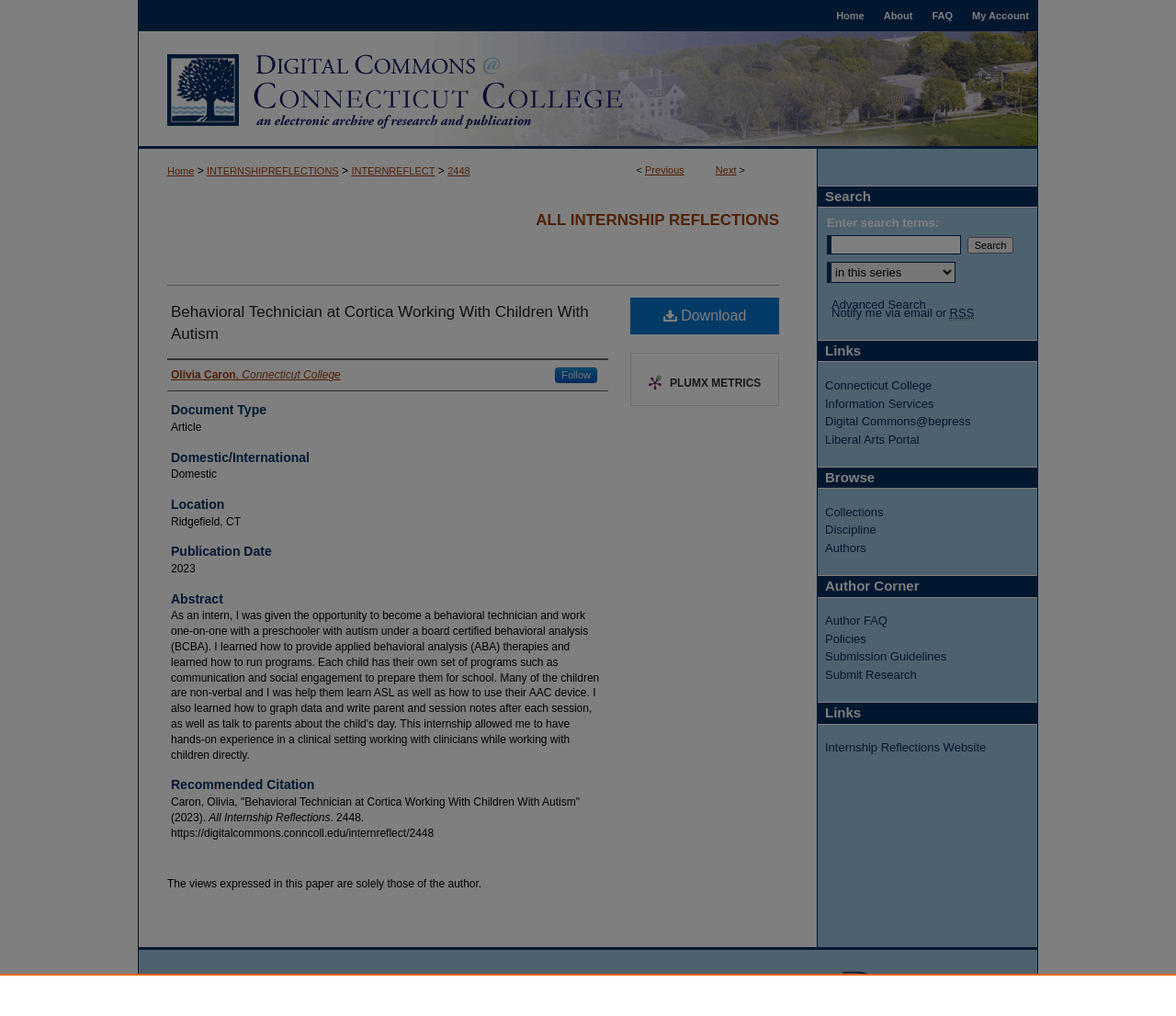What is the name of the college associated with this reflection?
Please provide a comprehensive answer to the question based on the webpage screenshot.

I found the answer by looking at the link 'Connecticut College' which is present in the 'Links' section, indicating that the college associated with this reflection is Connecticut College.